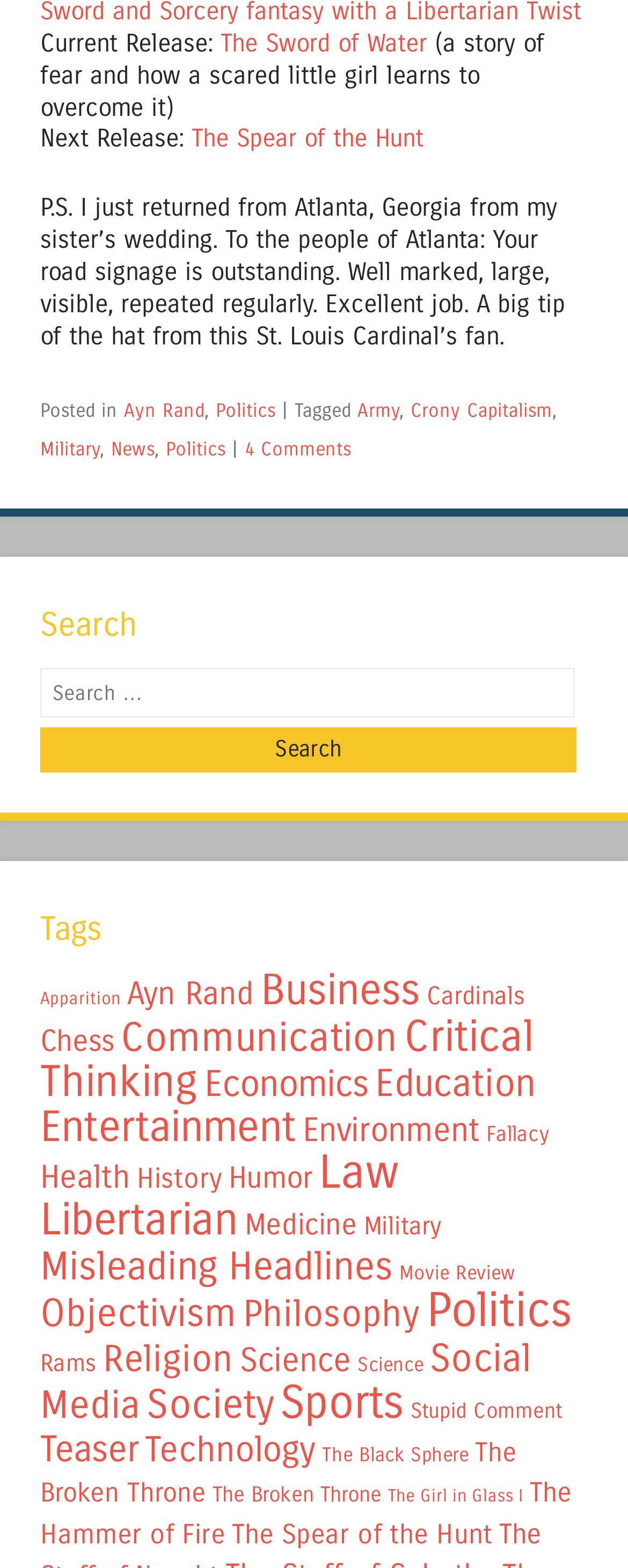Identify the bounding box coordinates for the element you need to click to achieve the following task: "View the topic 'Pulse 10 - Ubuntu Desktop Engineering Update'". Provide the bounding box coordinates as four float numbers between 0 and 1, in the form [left, top, right, bottom].

None